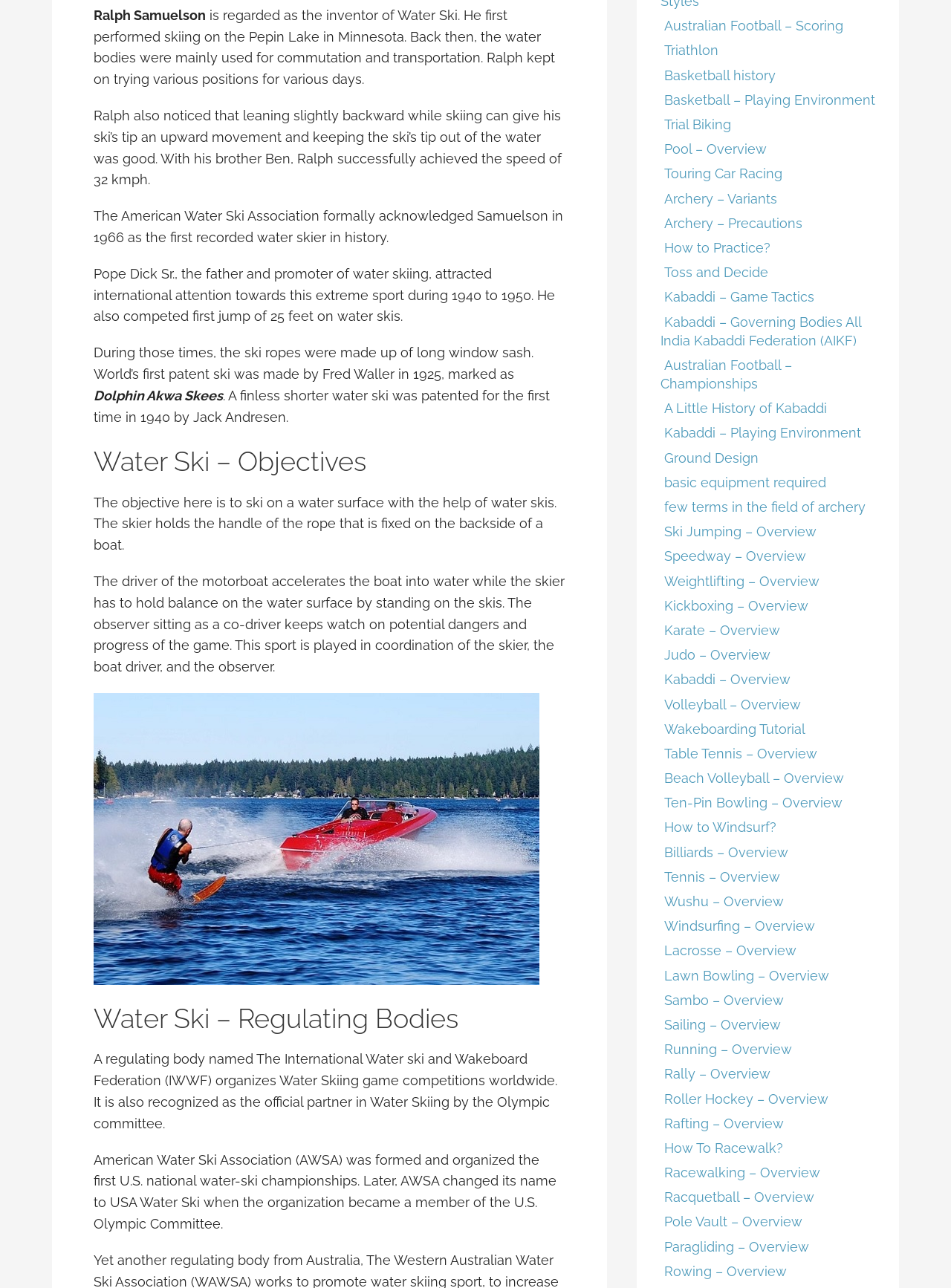Using the given description, provide the bounding box coordinates formatted as (top-left x, top-left y, bottom-right x, bottom-right y), with all values being floating point numbers between 0 and 1. Description: Triathlon

[0.694, 0.033, 0.755, 0.045]